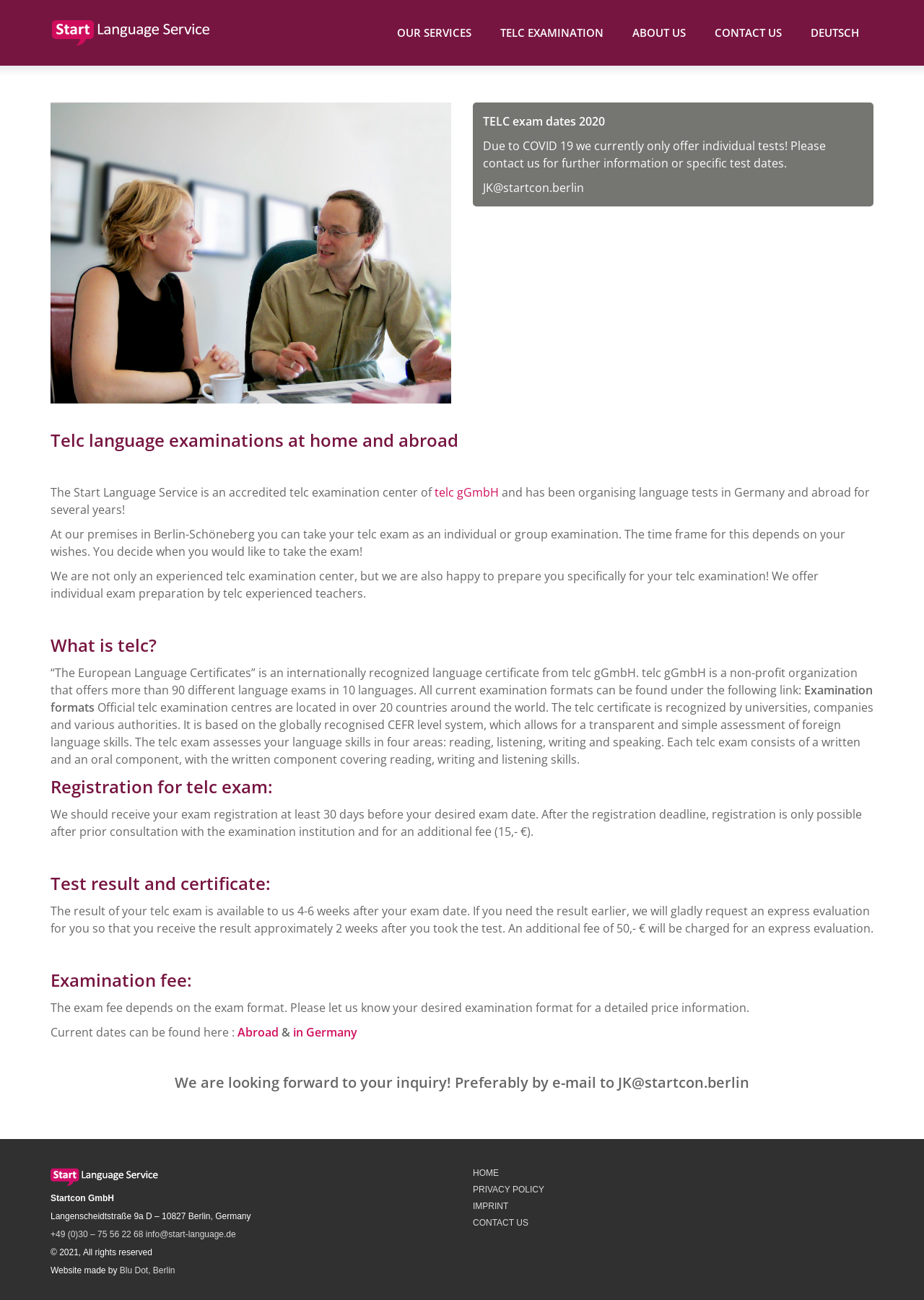What is telc?
Answer the question in a detailed and comprehensive manner.

I found the answer by looking at the heading element 'What is telc?' and the subsequent static text element that explains what telc is.